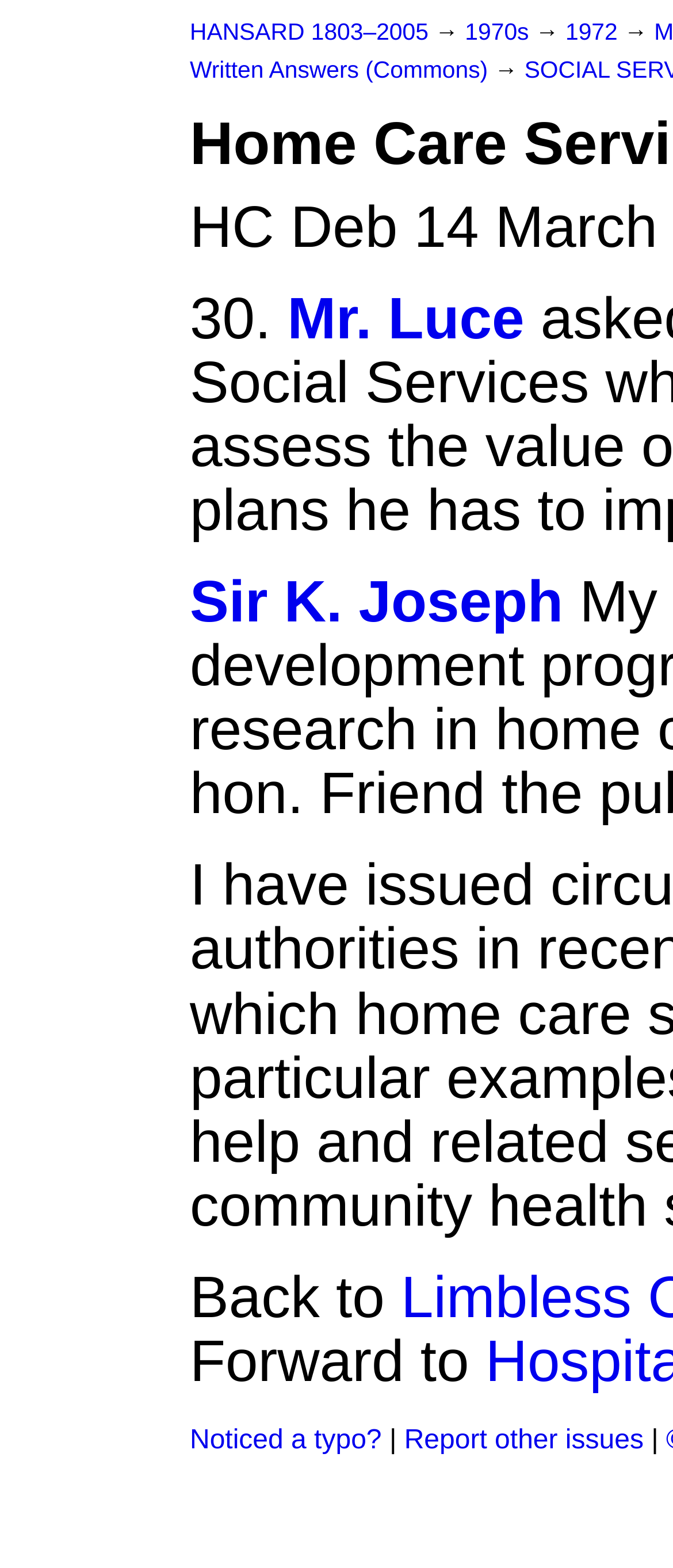Please identify the bounding box coordinates of the element I need to click to follow this instruction: "Check email forwarding services".

None